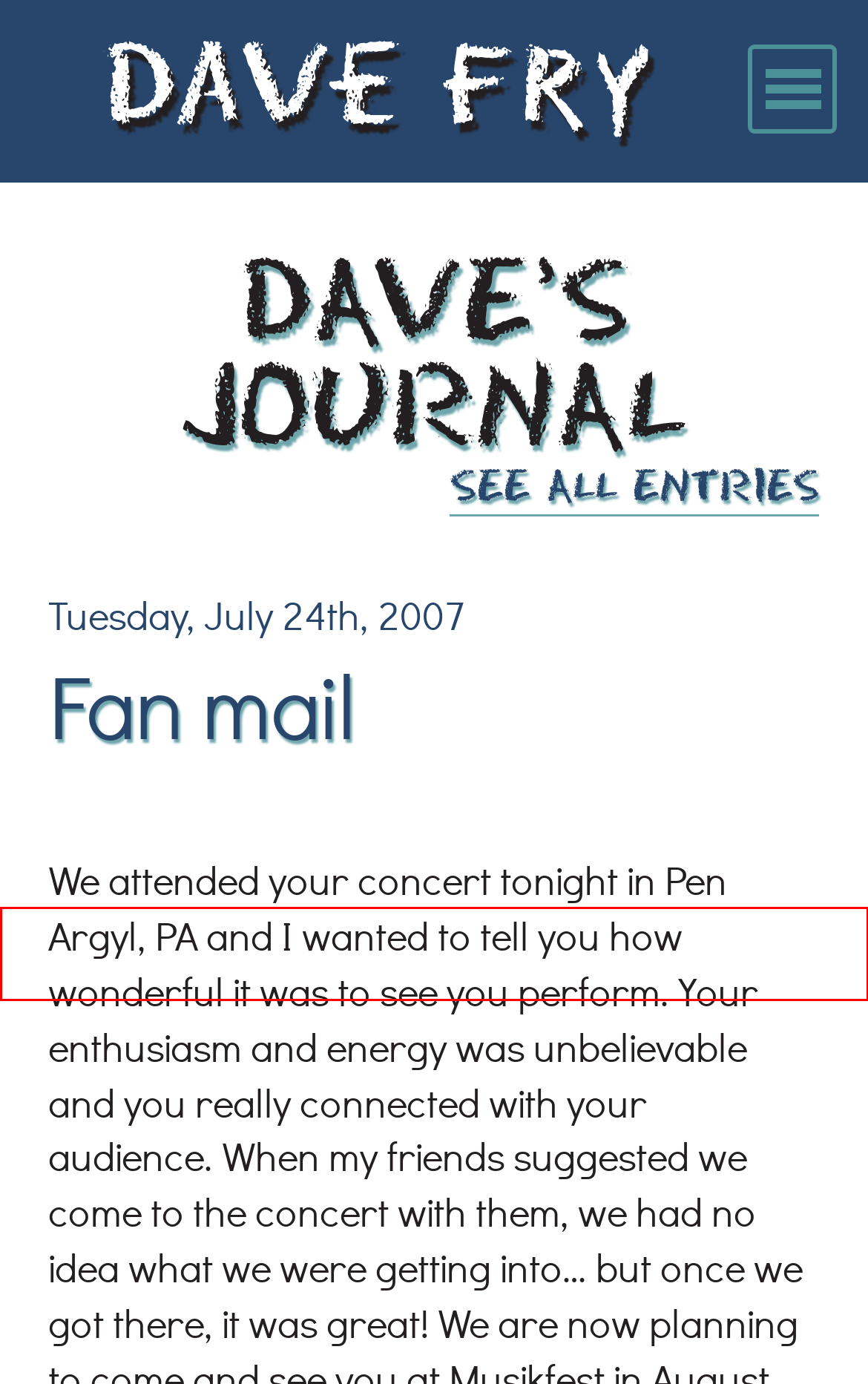Look at the screenshot of a webpage with a red bounding box and select the webpage description that best corresponds to the new page after clicking the element in the red box. Here are the options:
A. Kids' Drawings and Pictures • Dave Fry Music
B. Dave's Virtual Tip Jar• Dave Fry Music
C. Videos • Dave Fry Music
D. Educational and Other Musical Programs • Dave Fry Music
E. Dave Fry's Concert Schedule • Shows in Your Area
F. Dave Fry Music • Folksinger, Adult and Children's Music Performer
G. Recordings • Dave Fry Music
H. Dave Fry's Way Back Photo Gallery

A